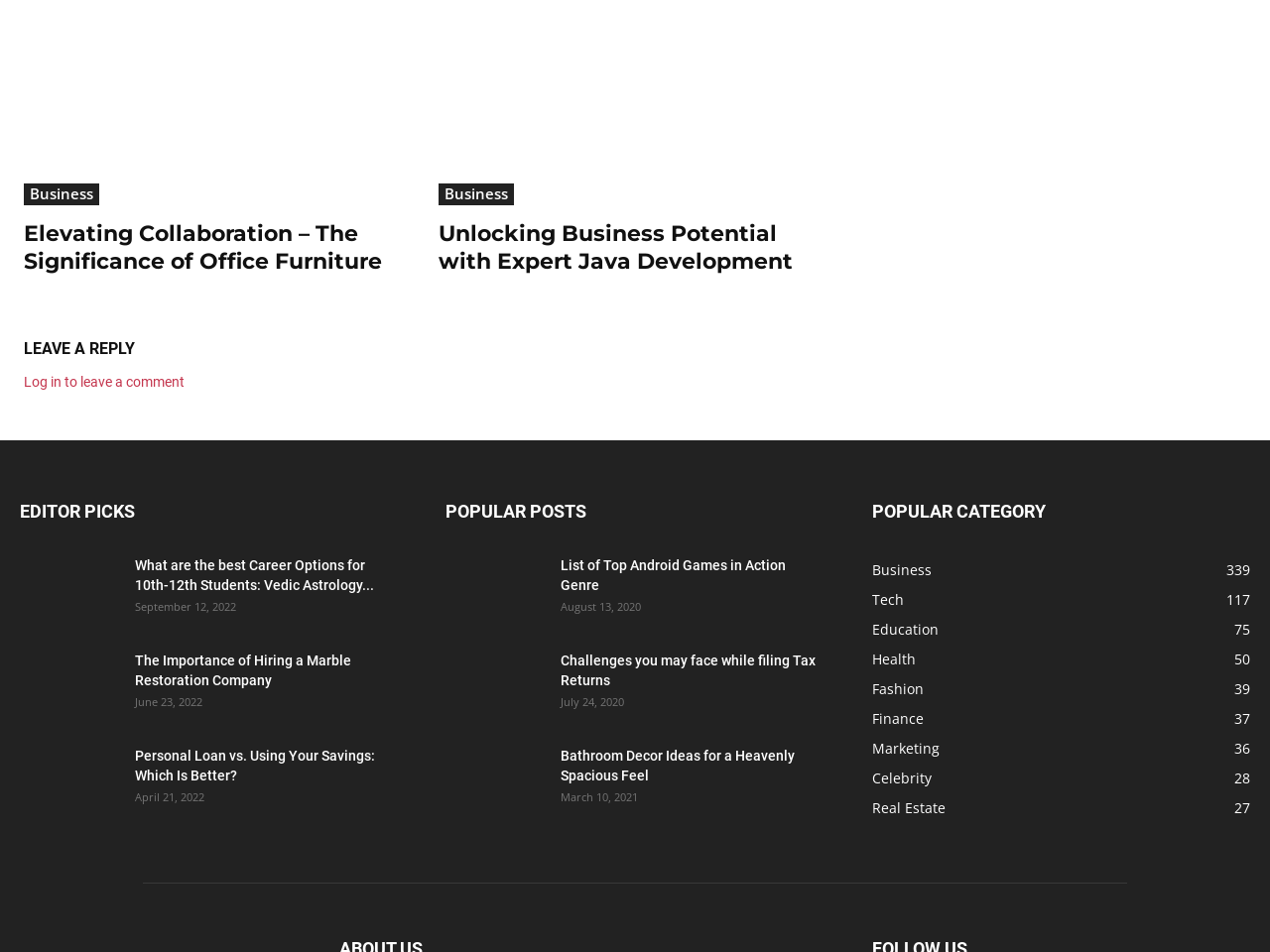Please answer the following question using a single word or phrase: 
What is the date of the article 'Personal Loan vs. Using Your Savings: Which Is Better?'?

April 21, 2022